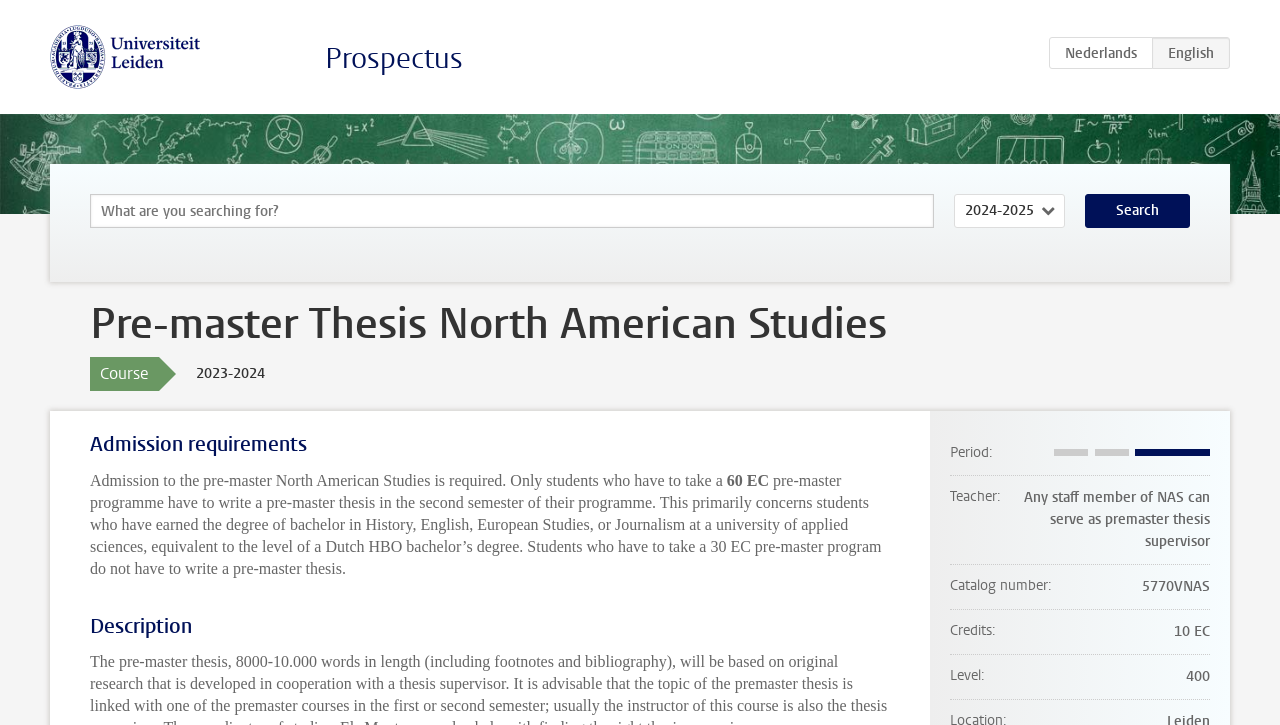Based on the visual content of the image, answer the question thoroughly: Who can serve as a pre-master thesis supervisor?

The answer can be found in the description list detail section of the webpage, where it is mentioned 'Teacher Any staff member of NAS can serve as premaster thesis supervisor'.